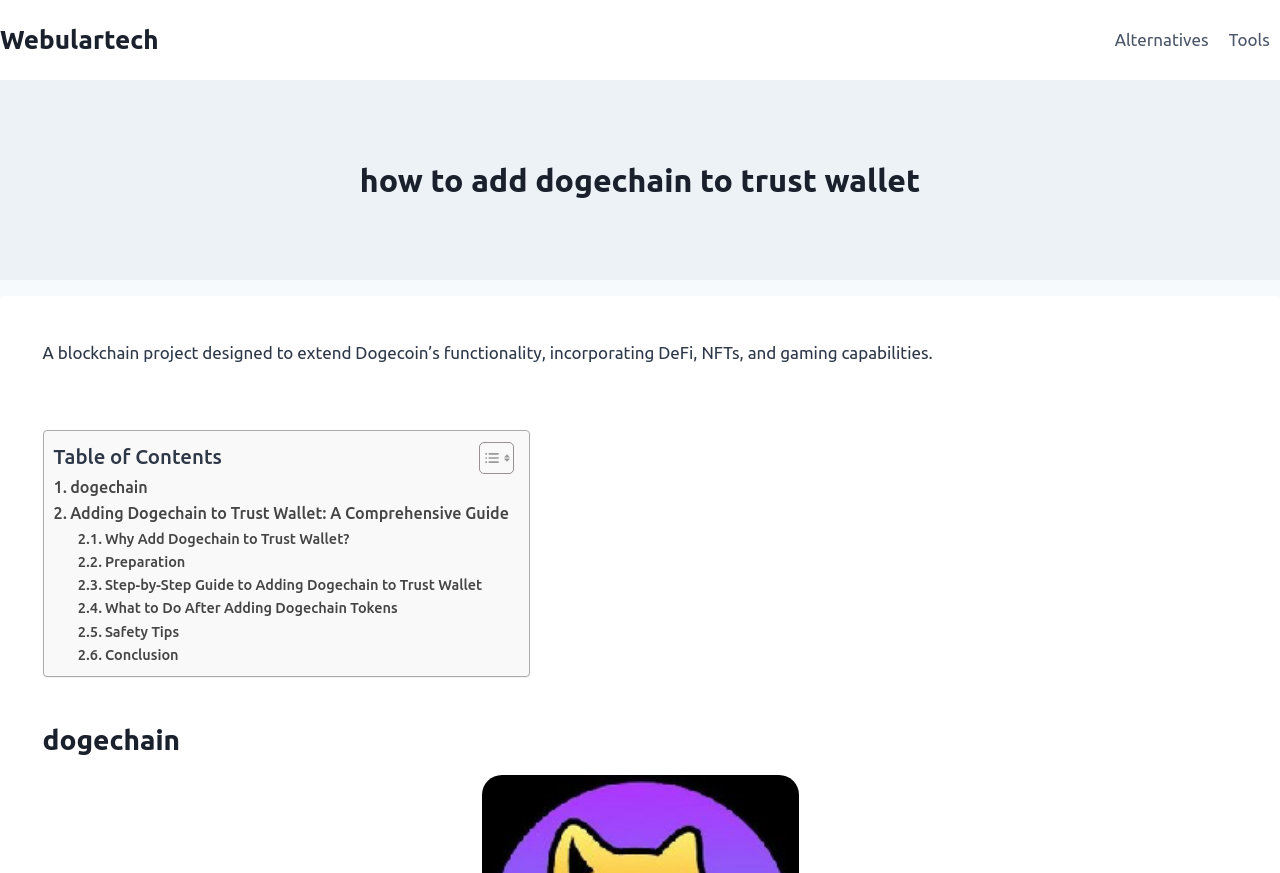Generate an in-depth caption that captures all aspects of the webpage.

The webpage is about adding Dogechain to Trust Wallet, with a focus on providing a comprehensive guide. At the top left, there is a link to "Webulartech". On the top right, there is a navigation menu with two links: "Alternatives" and "Tools". 

Below the navigation menu, there is a heading that reads "how to add dogechain to trust wallet". Underneath this heading, there is a brief description of Dogechain as a blockchain project that extends Dogecoin's functionality, incorporating DeFi, NFTs, and gaming capabilities.

To the right of this description, there is a table of contents with several links, including "Toggle Table of Content", ". dogechain", ". Adding Dogechain to Trust Wallet: A Comprehensive Guide", and several others that outline the steps to add Dogechain to Trust Wallet, such as "Preparation", "Step-by-Step Guide", and "Safety Tips". 

There are two small images next to the "Toggle Table of Content" link. At the bottom of the page, there is another heading that reads "dogechain", which seems to be a section title. Overall, the webpage appears to be a tutorial or guide on how to add Dogechain to Trust Wallet.